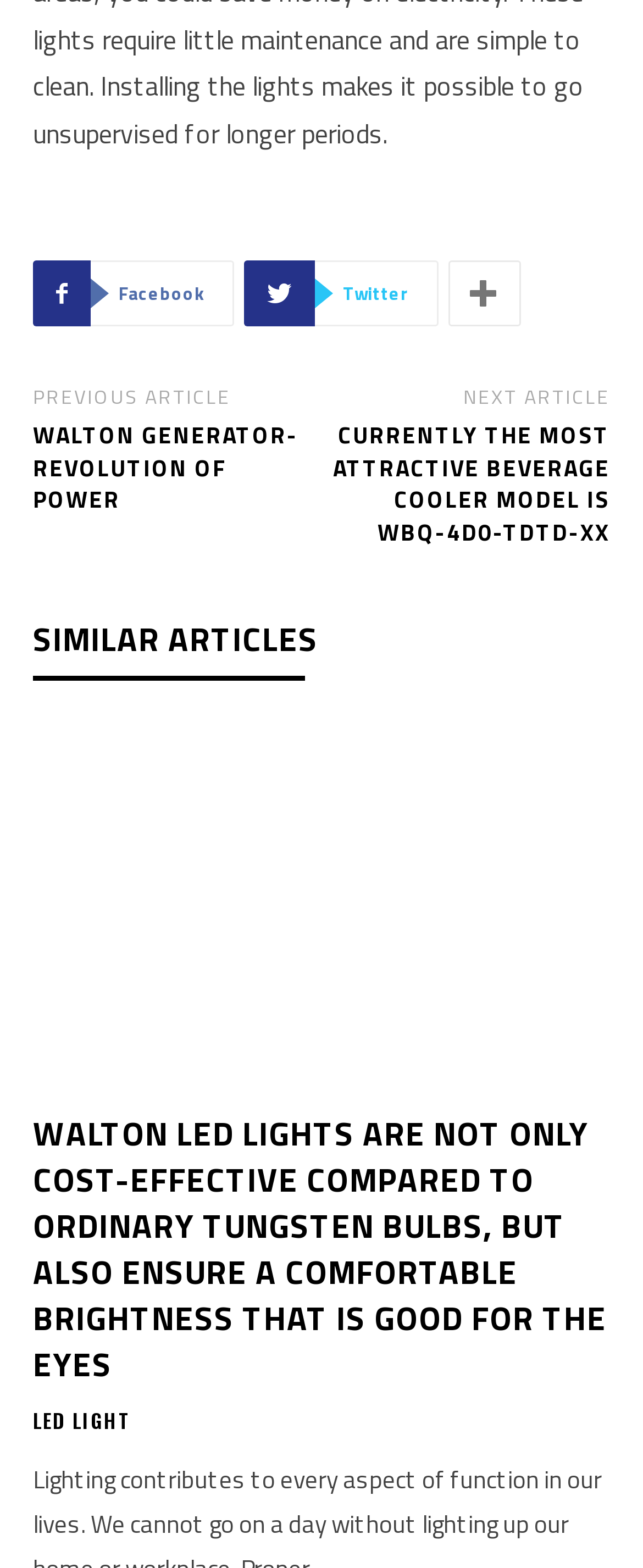What is the title of the next article?
Provide an in-depth answer to the question, covering all aspects.

The title of the next article can be found in the middle-right section of the webpage, which is 'CURRENTLY THE MOST ATTRACTIVE BEVERAGE COOLER MODEL IS WBQ-4D0-TDTD-XX'.